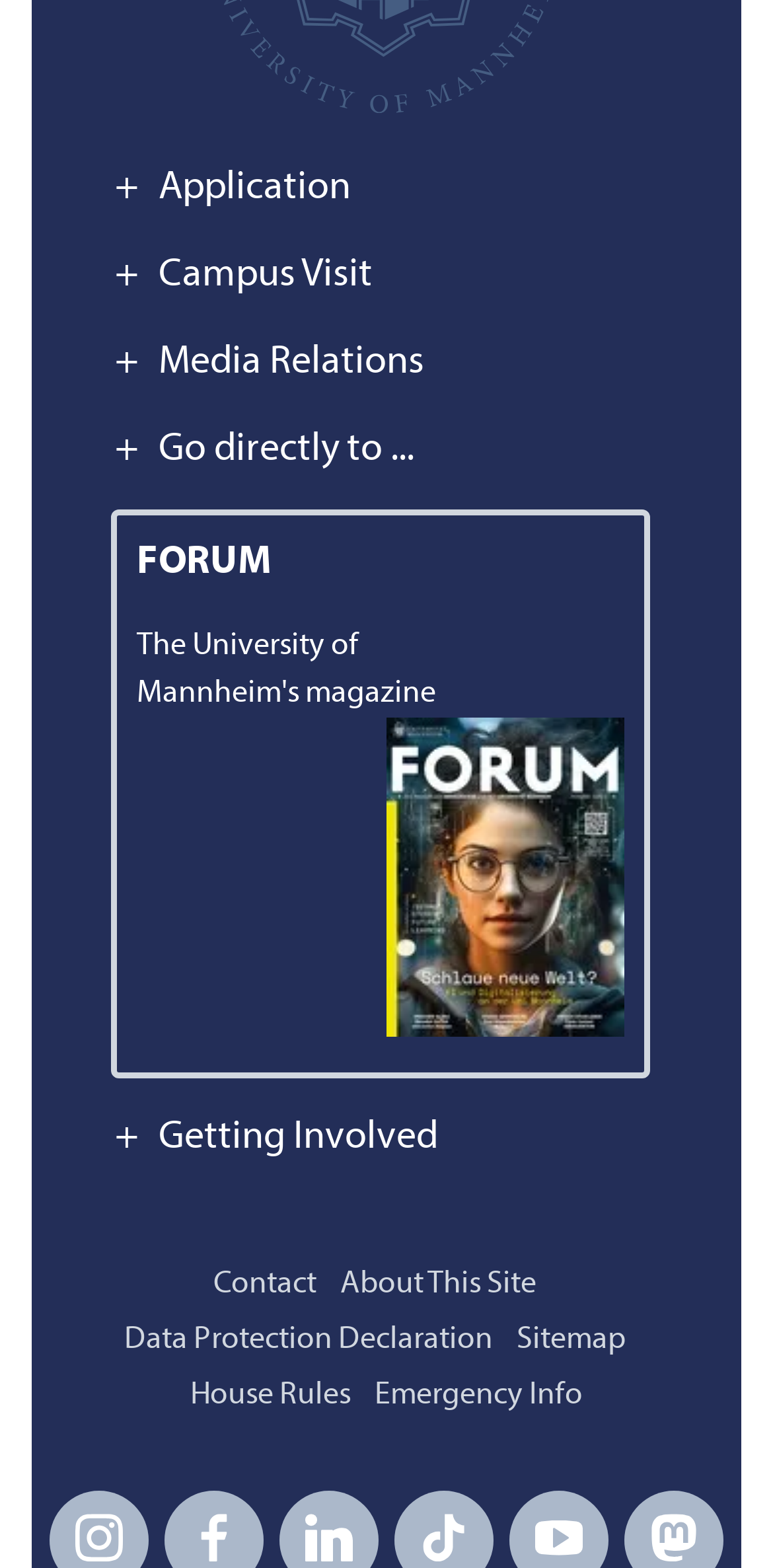Provide the bounding box coordinates for the UI element that is described by this text: "+Go directly to ...". The coordinates should be in the form of four float numbers between 0 and 1: [left, top, right, bottom].

[0.144, 0.269, 0.536, 0.305]